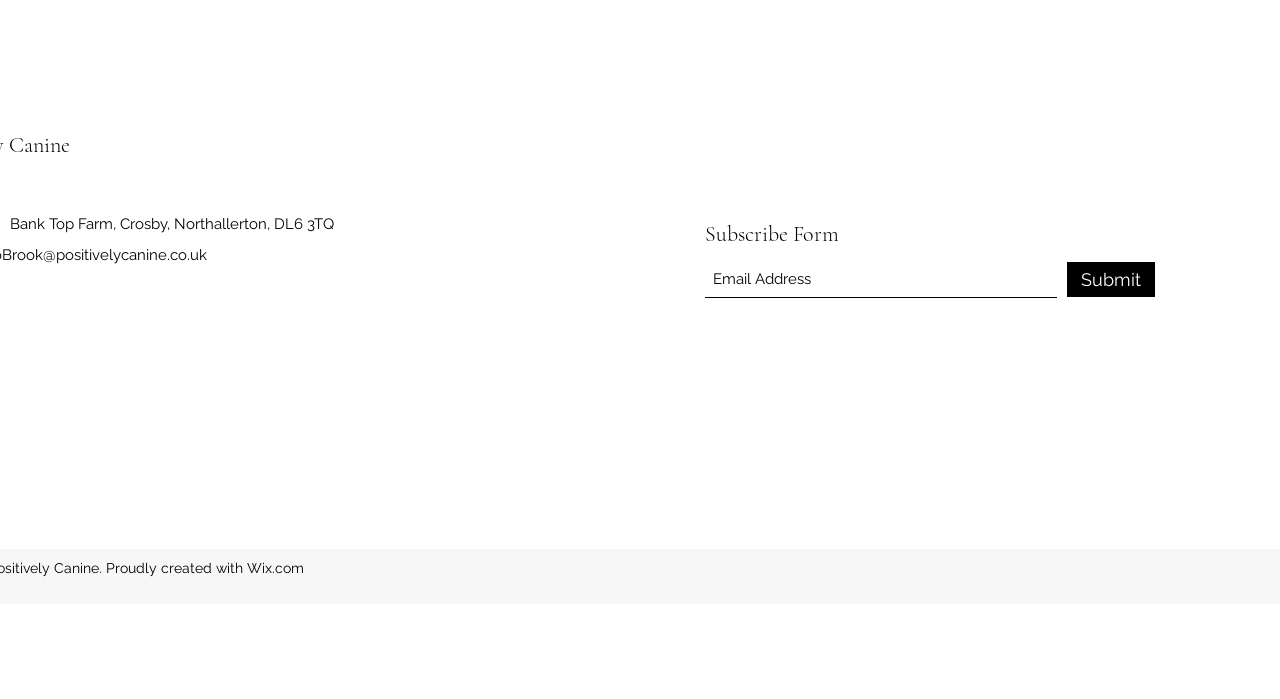Determine the bounding box for the HTML element described here: "aria-label="Email Address" name="email" placeholder="Email Address"". The coordinates should be given as [left, top, right, bottom] with each number being a float between 0 and 1.

[0.551, 0.323, 0.826, 0.374]